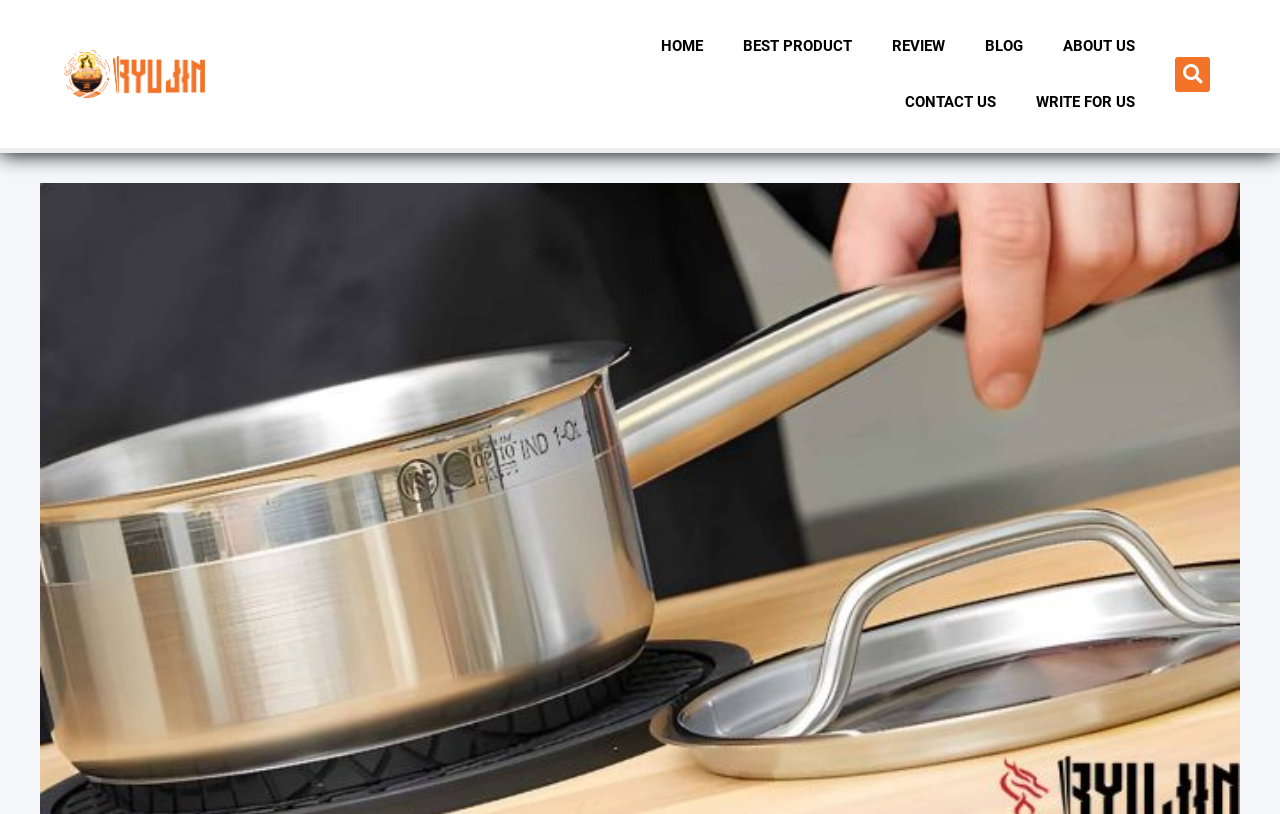Respond to the following query with just one word or a short phrase: 
How many images are there on the page?

1